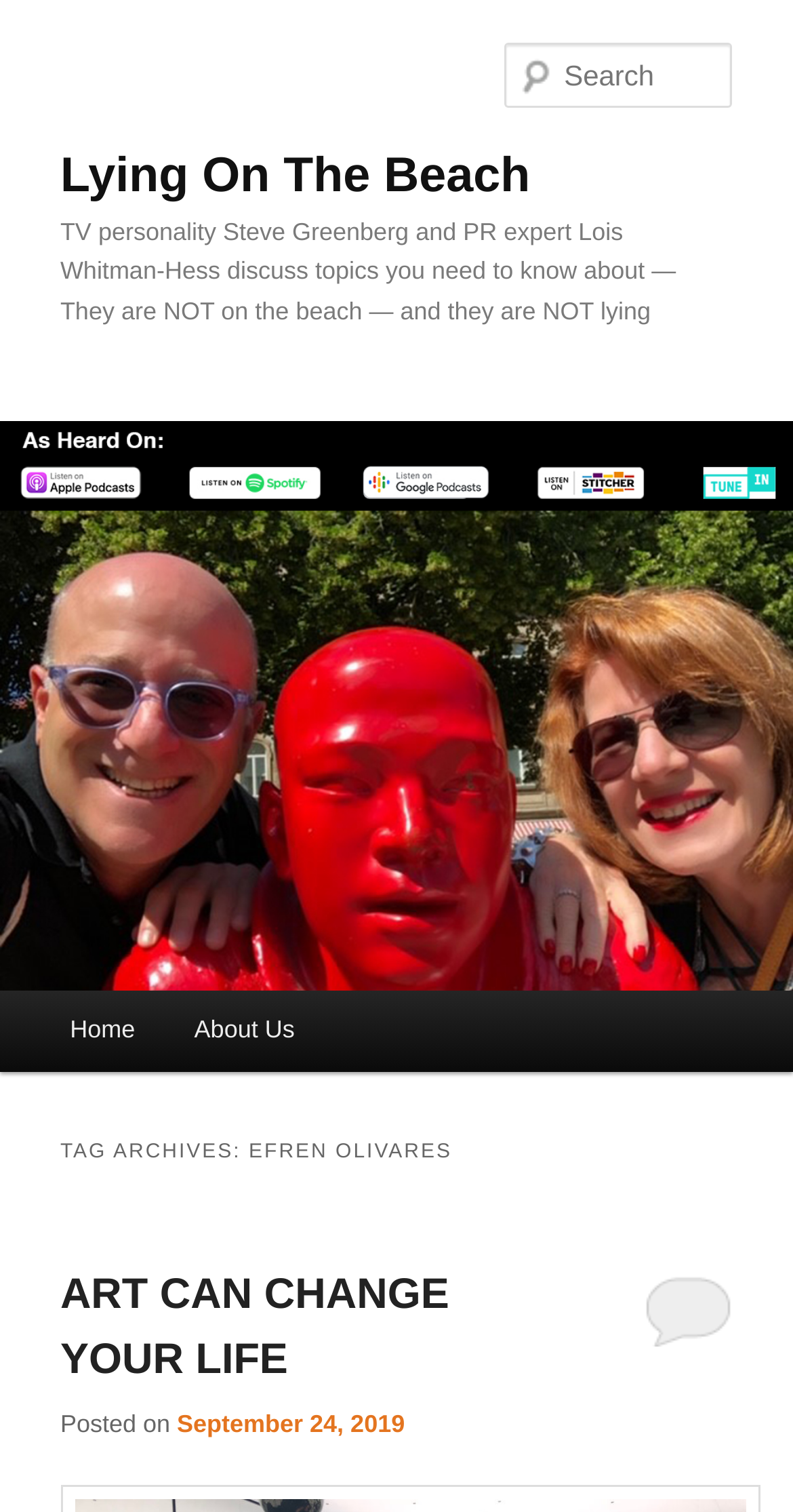What is the name of the article with the tag 'Efren Olivares'?
Answer the question using a single word or phrase, according to the image.

ART CAN CHANGE YOUR LIFE